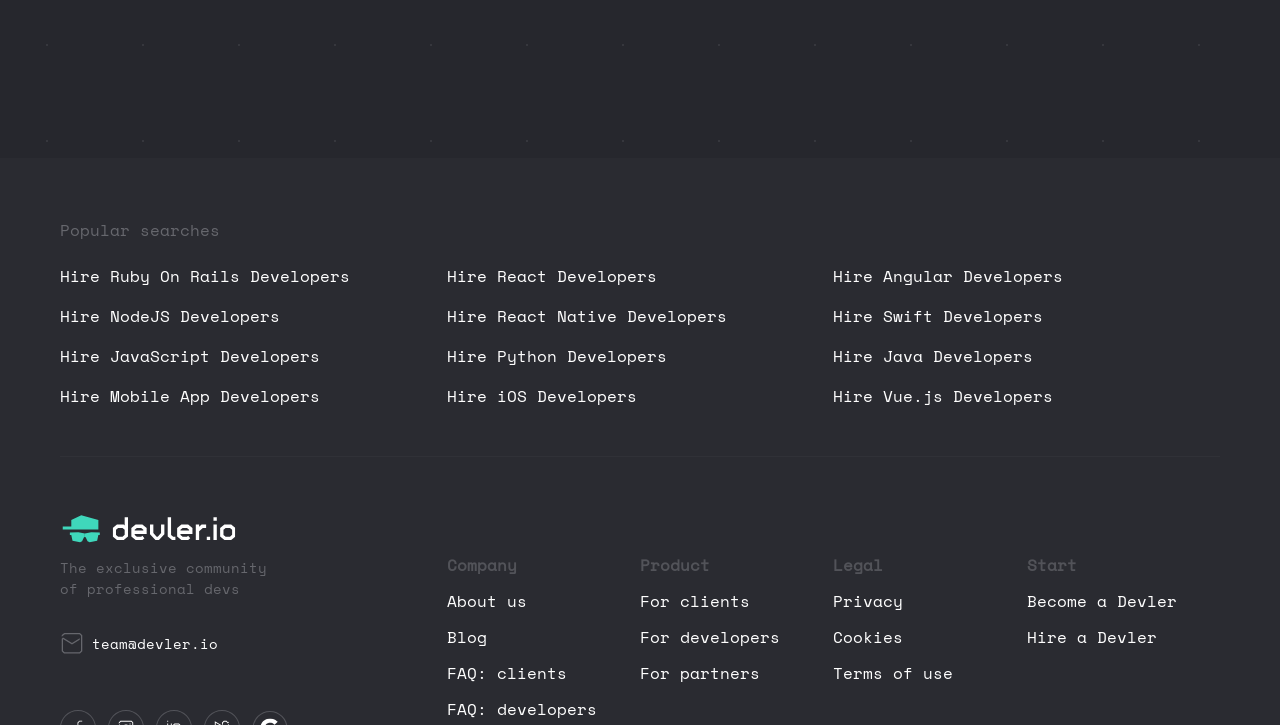Please specify the bounding box coordinates of the clickable section necessary to execute the following command: "Become a Devler".

[0.802, 0.811, 0.919, 0.844]